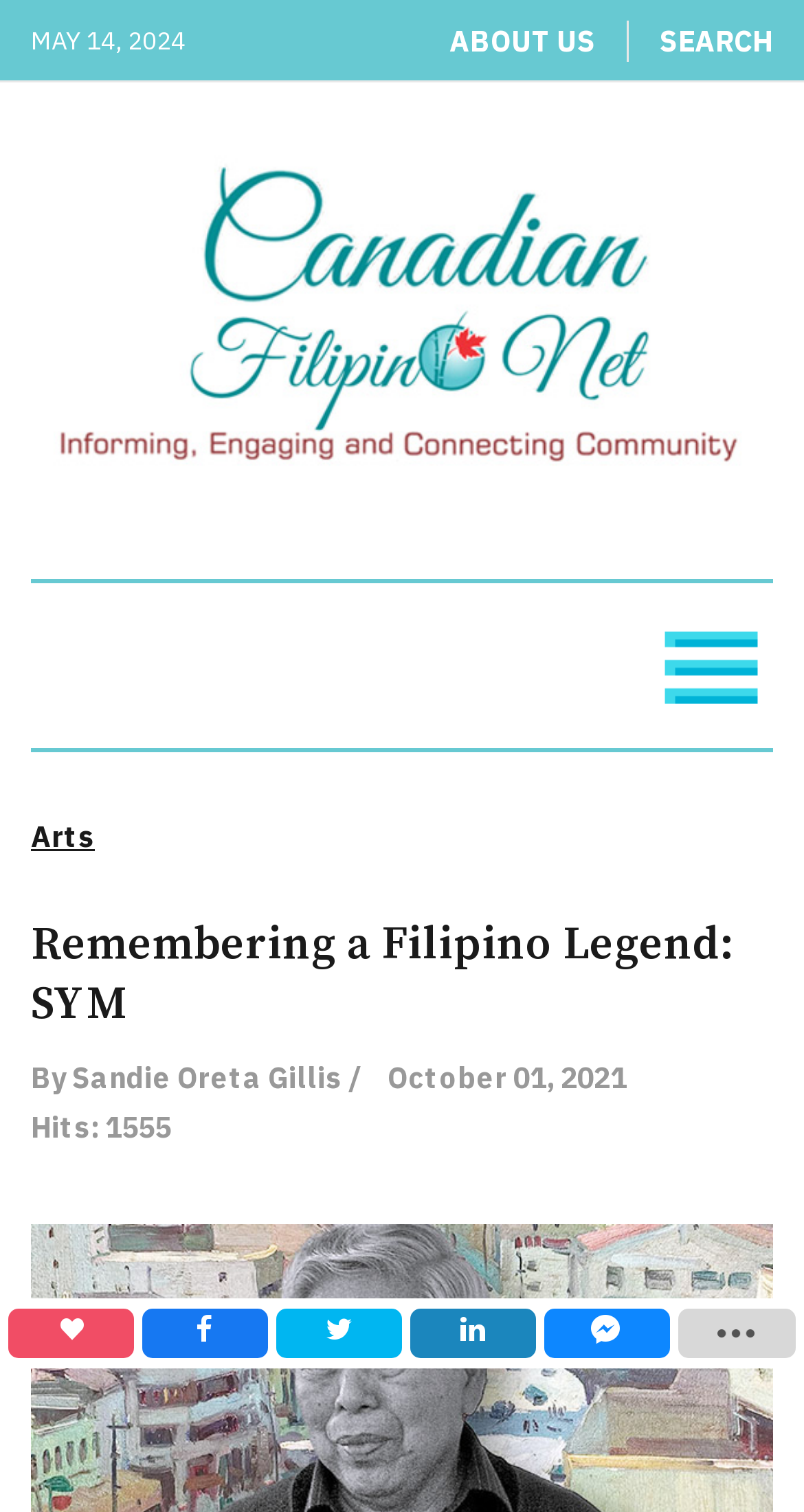What is the category of the article?
Based on the image content, provide your answer in one word or a short phrase.

Arts